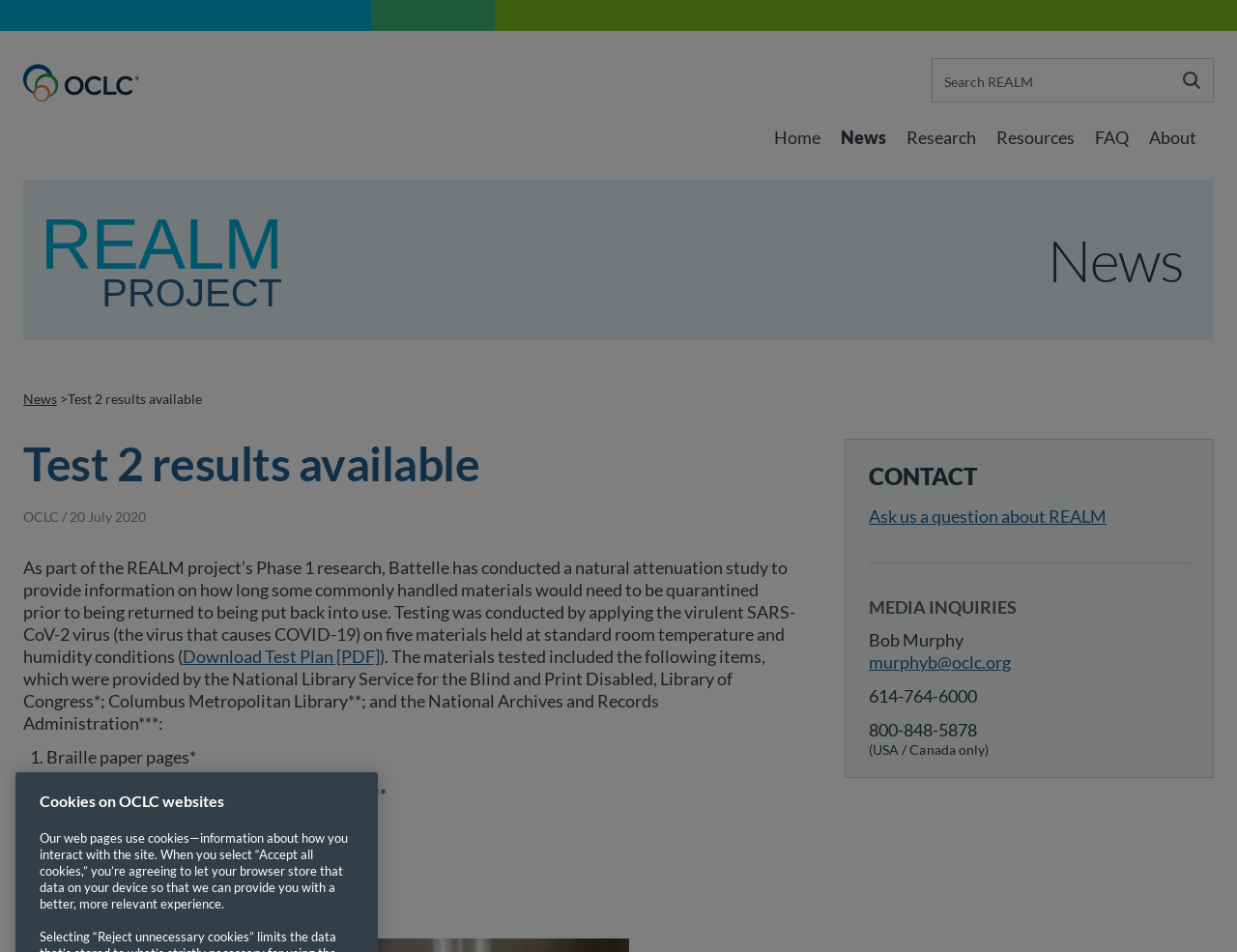Identify the bounding box coordinates for the element that needs to be clicked to fulfill this instruction: "Read the news". Provide the coordinates in the format of four float numbers between 0 and 1: [left, top, right, bottom].

[0.533, 0.24, 0.956, 0.307]